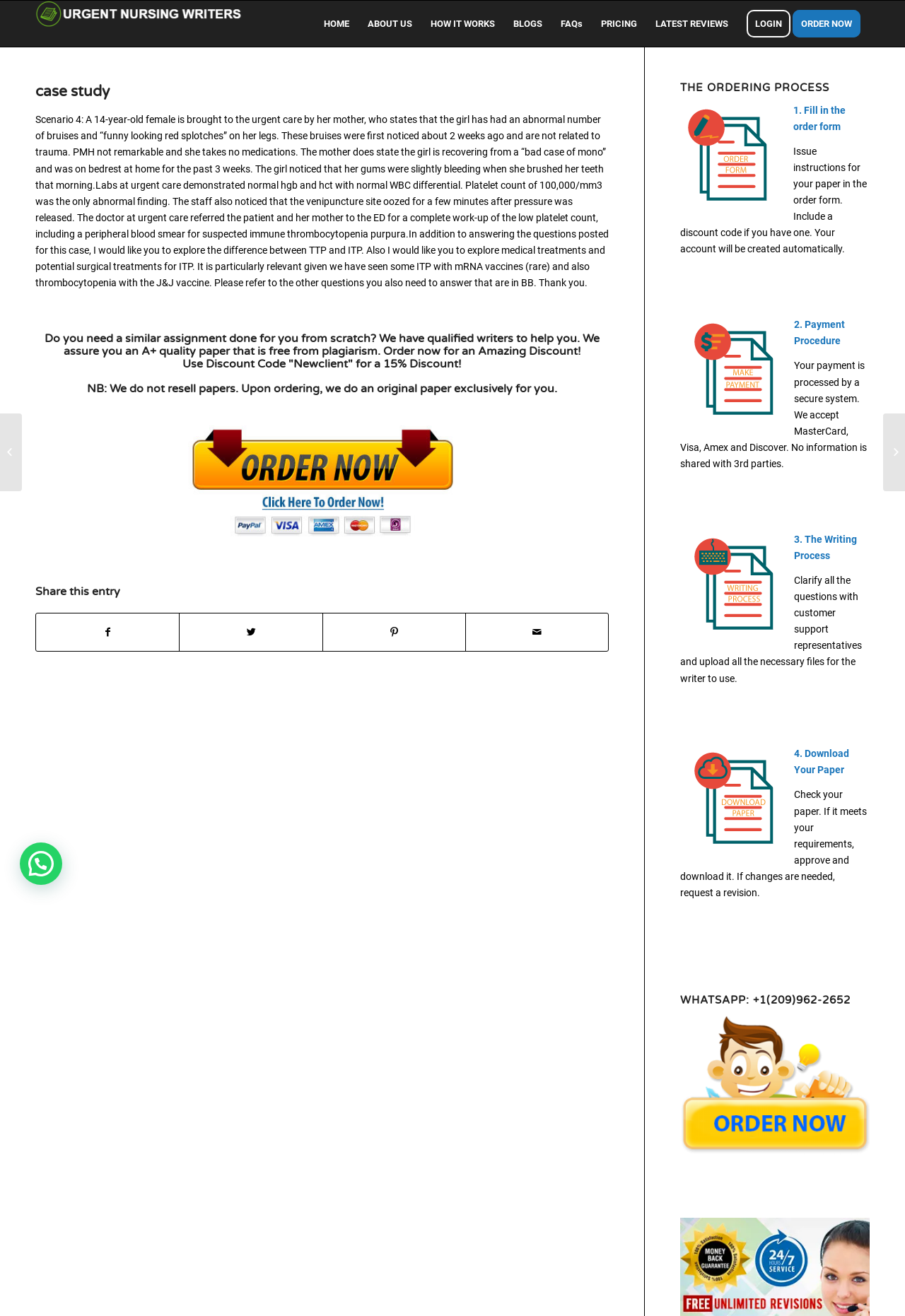Determine the bounding box coordinates of the clickable region to follow the instruction: "Click on the 'ORDER NOW' button".

[0.876, 0.001, 0.961, 0.035]